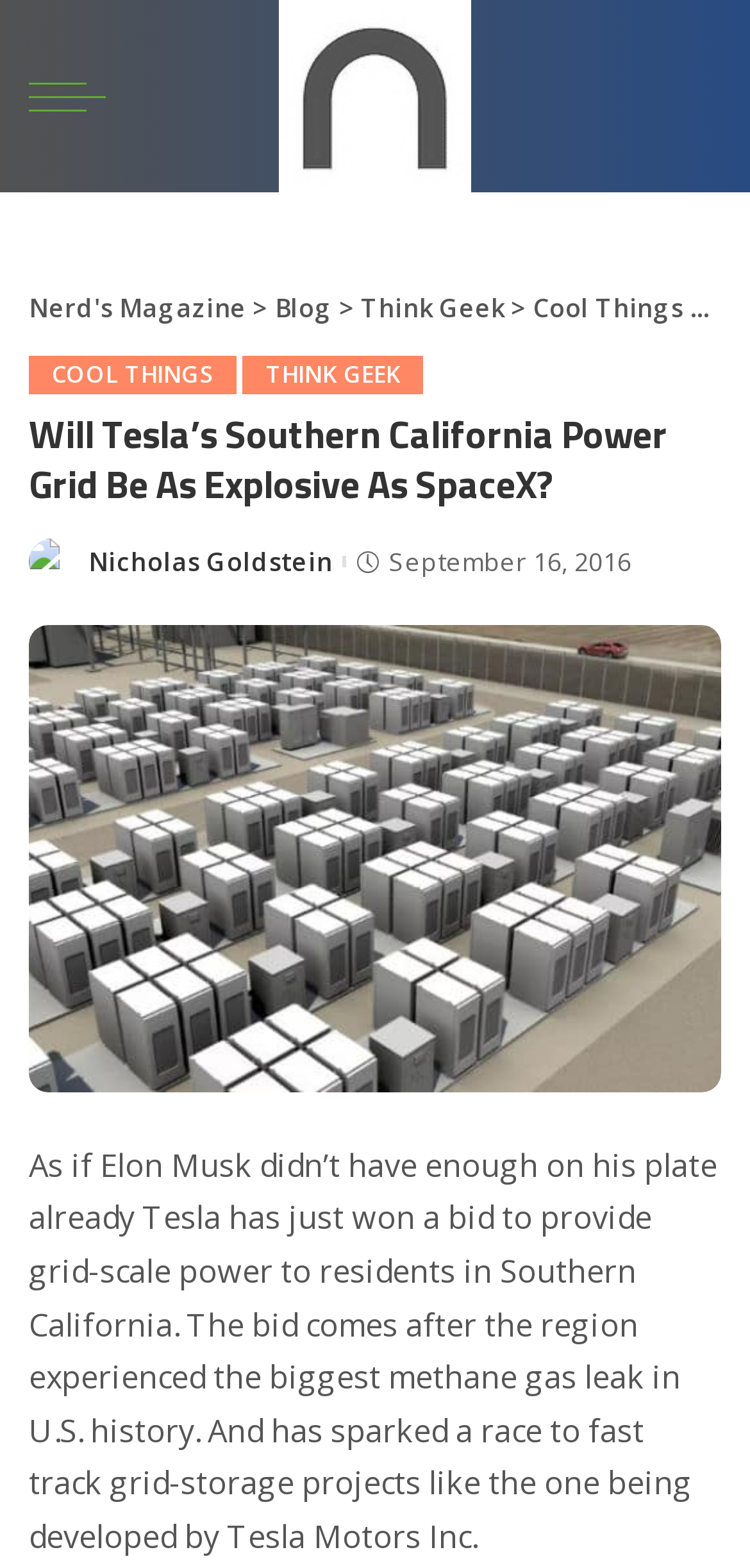Given the element description "Cool Things", identify the bounding box of the corresponding UI element.

[0.038, 0.227, 0.316, 0.251]